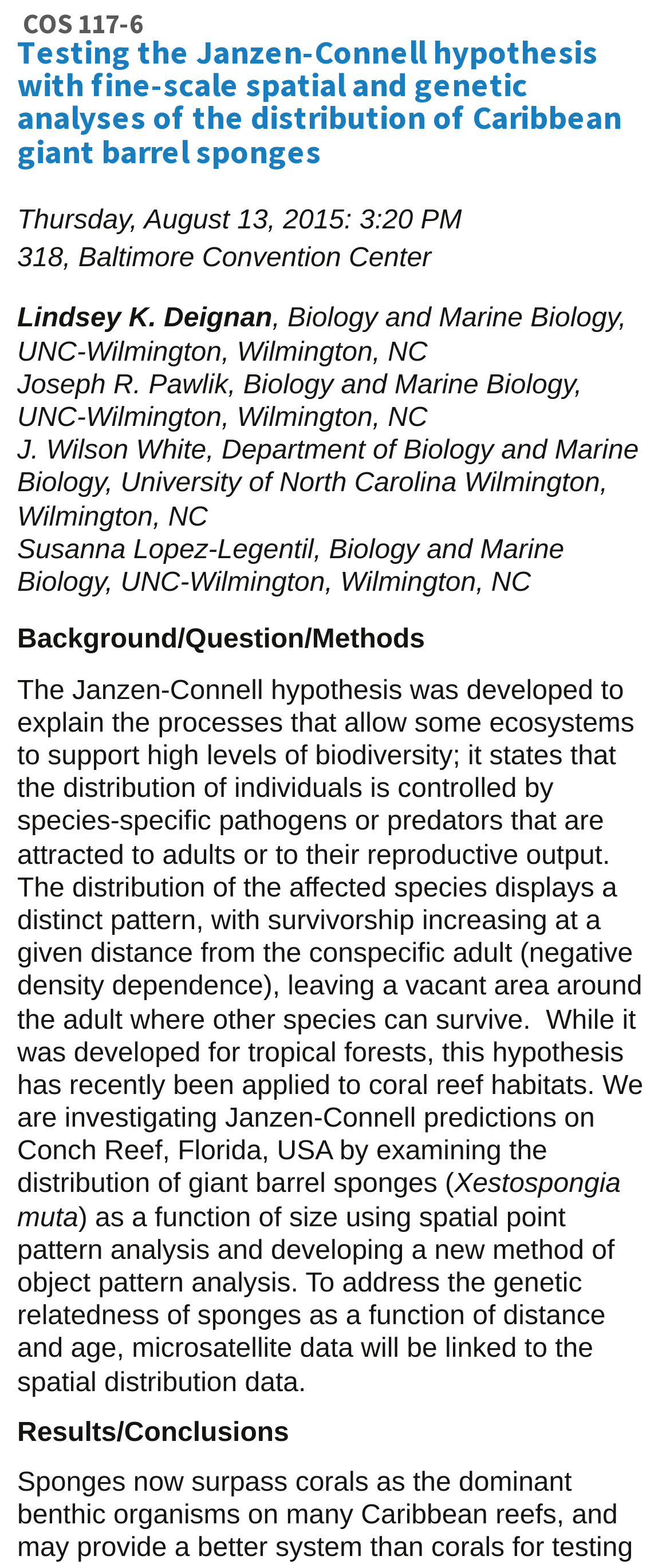Respond with a single word or phrase:
Who is the first author of the presentation?

Lindsey K. Deignan